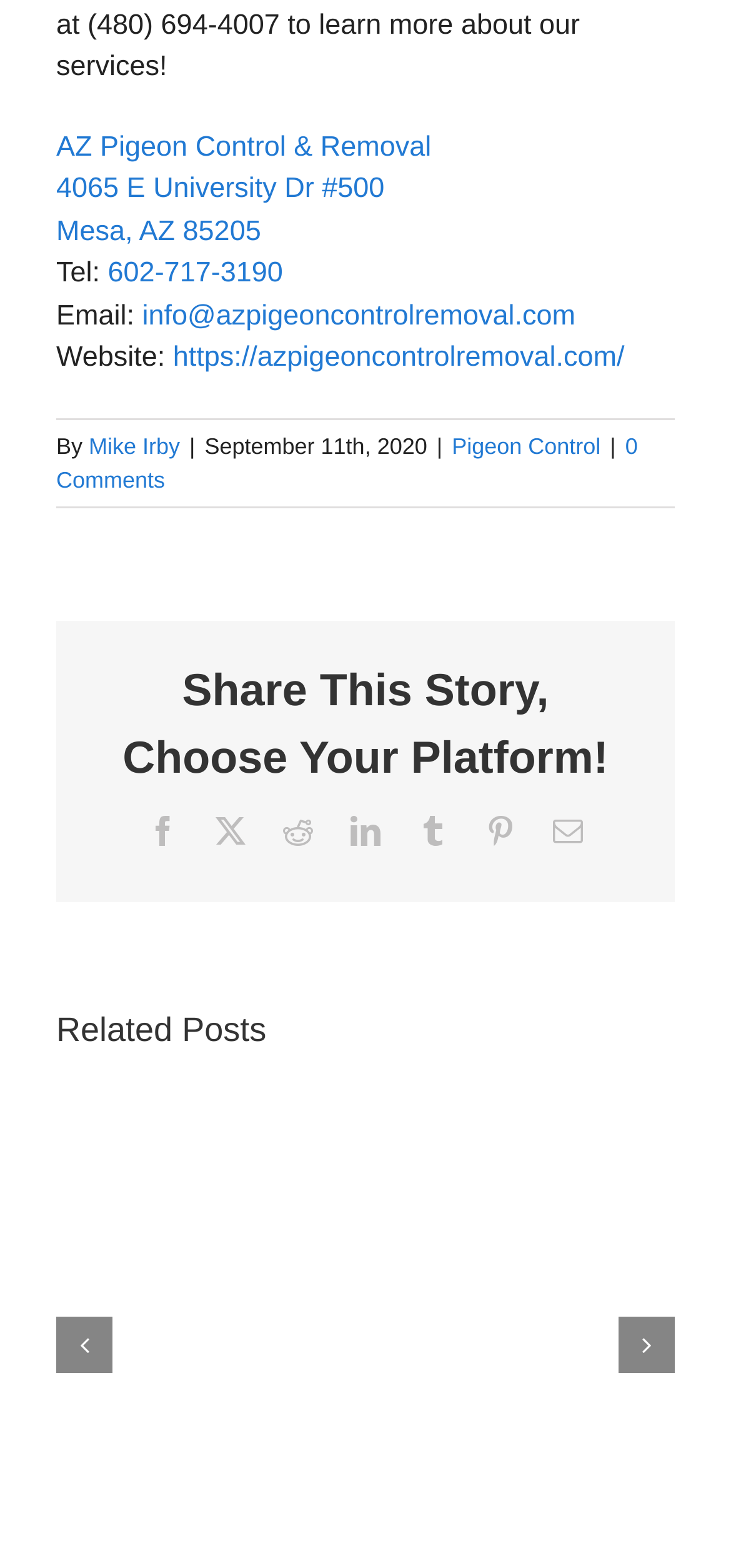Using the provided description Email, find the bounding box coordinates for the UI element. Provide the coordinates in (top-left x, top-left y, bottom-right x, bottom-right y) format, ensuring all values are between 0 and 1.

[0.756, 0.52, 0.797, 0.539]